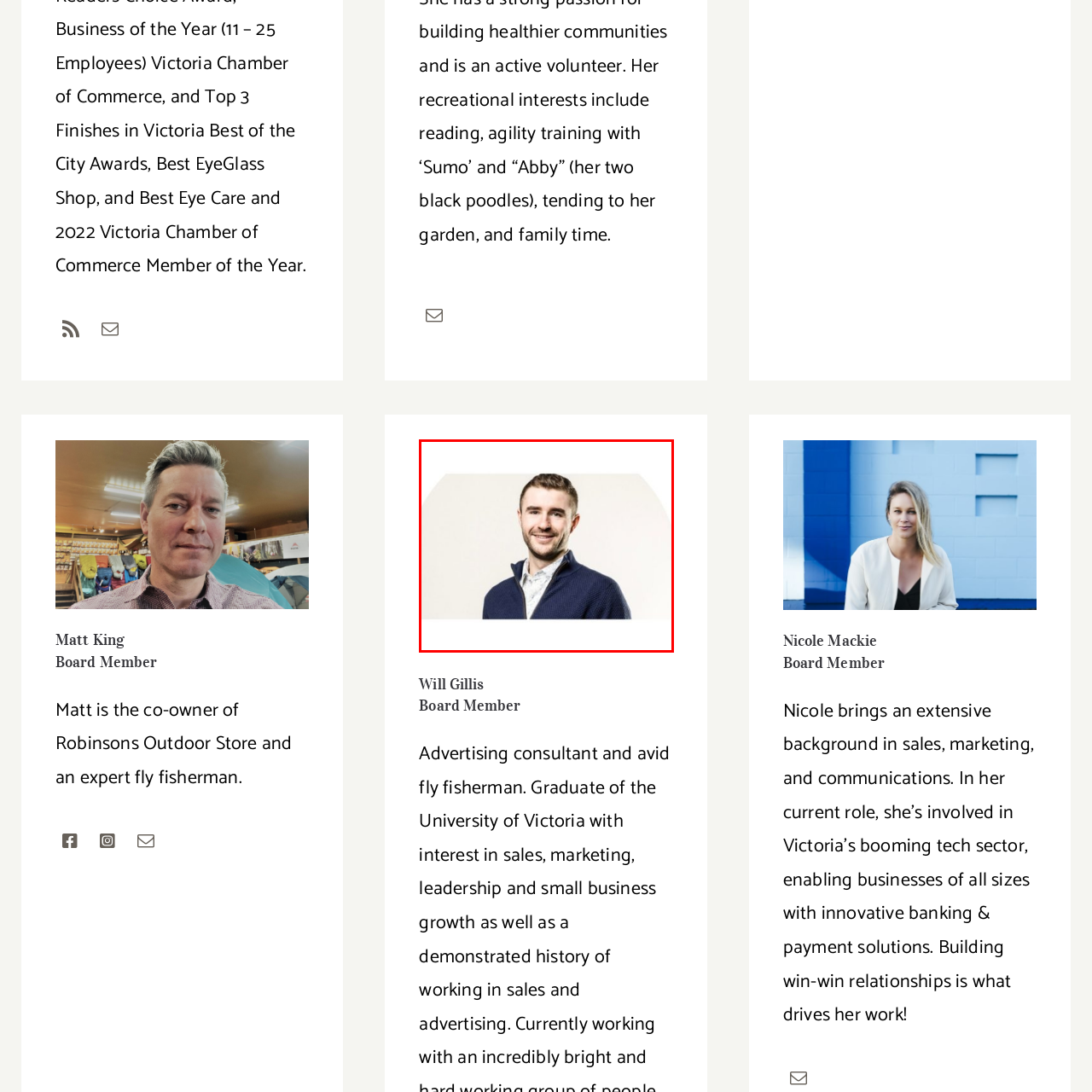What is the background of the image?
Inspect the image enclosed by the red bounding box and elaborate on your answer with as much detail as possible based on the visual cues.

The caption describes the background of the image as 'light, neutral', which suggests a plain and unobtrusive setting that does not distract from the subject.